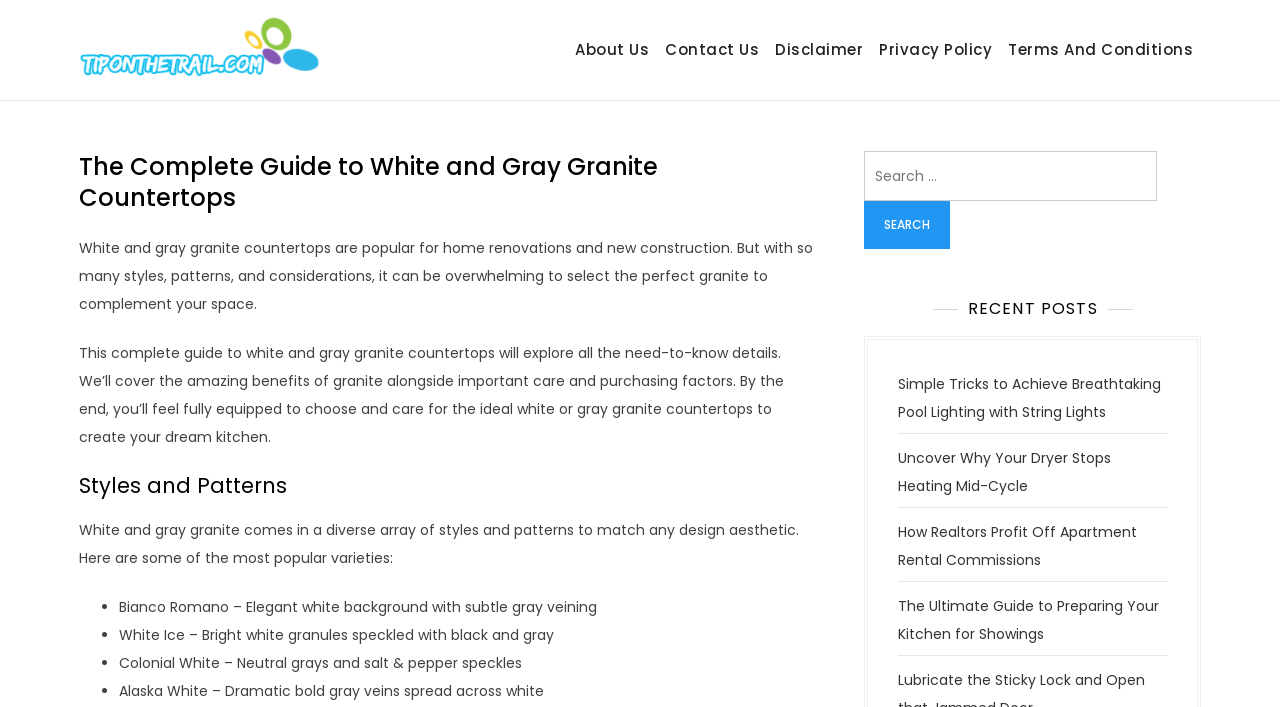Pinpoint the bounding box coordinates of the clickable area needed to execute the instruction: "Learn about Chic Home Decorating Ideas". The coordinates should be specified as four float numbers between 0 and 1, i.e., [left, top, right, bottom].

[0.261, 0.076, 0.418, 0.105]